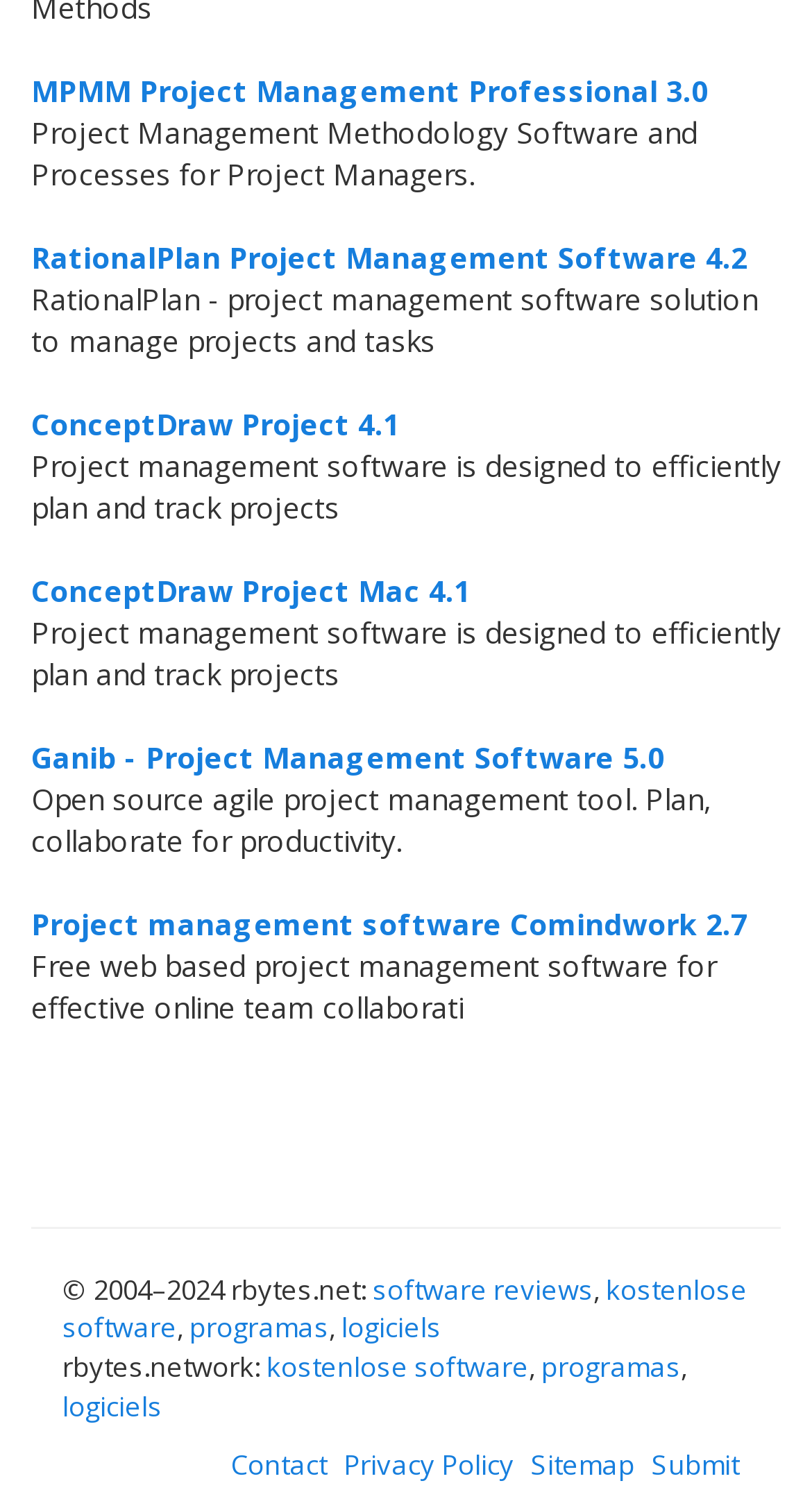Please indicate the bounding box coordinates of the element's region to be clicked to achieve the instruction: "Click on software reviews". Provide the coordinates as four float numbers between 0 and 1, i.e., [left, top, right, bottom].

[0.459, 0.844, 0.731, 0.868]